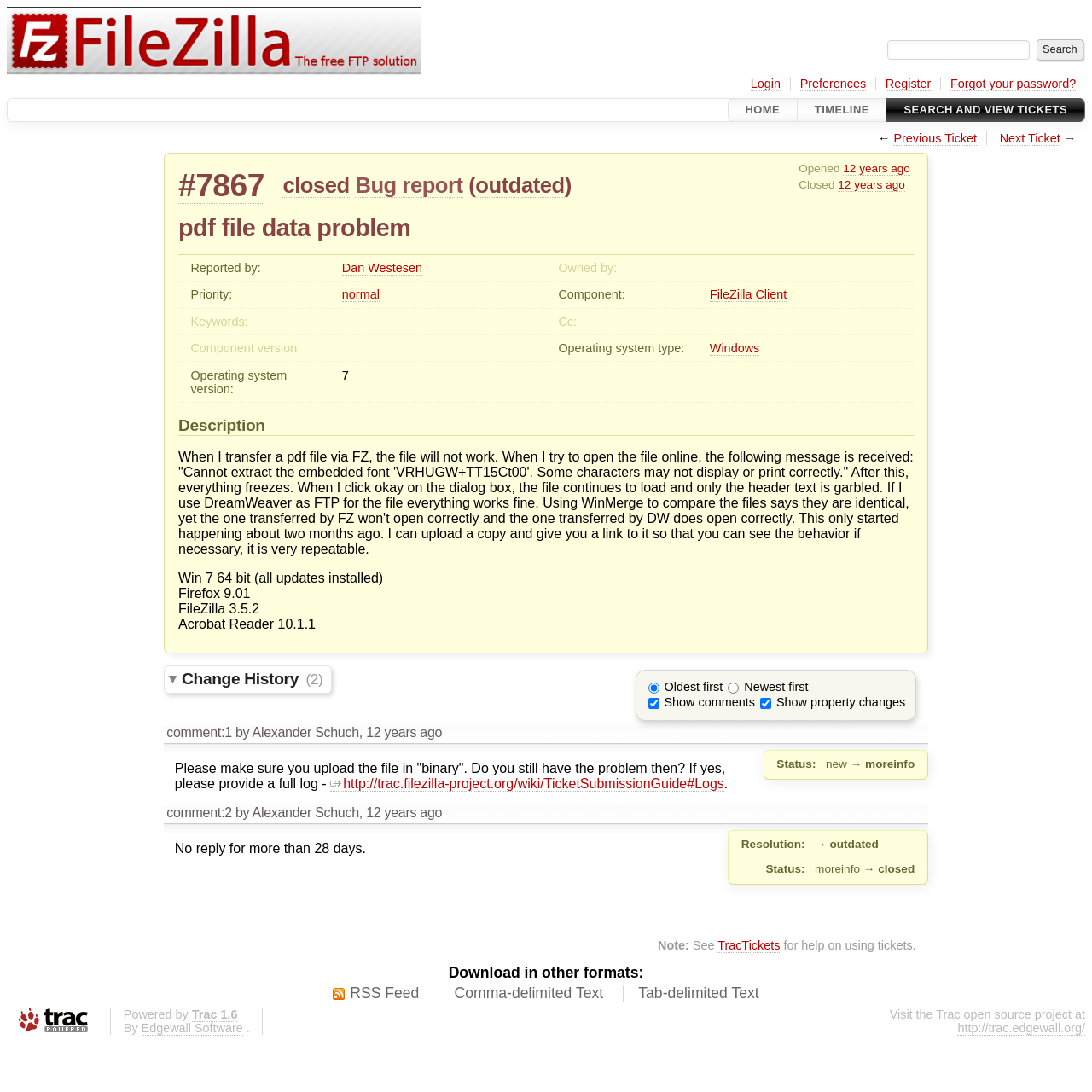Determine the bounding box coordinates of the section I need to click to execute the following instruction: "Click the 'HOME' link". Provide the coordinates as four float numbers between 0 and 1, i.e., [left, top, right, bottom].

[0.667, 0.09, 0.73, 0.112]